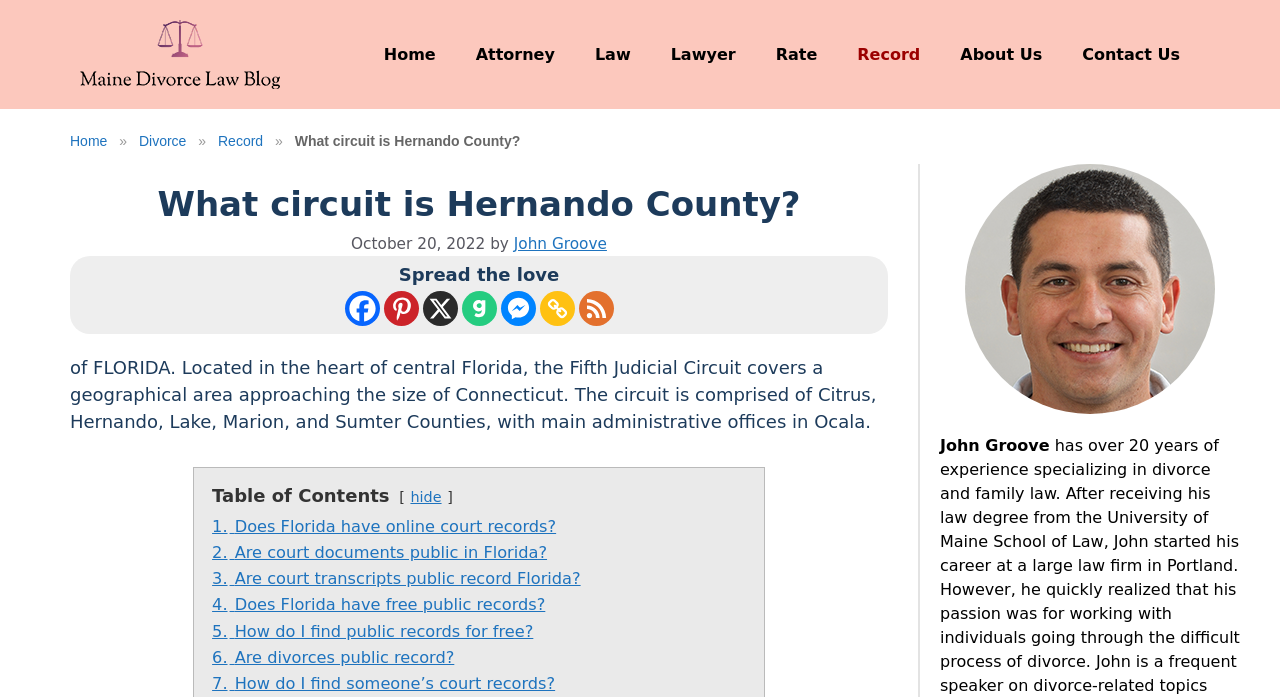Respond to the following question with a brief word or phrase:
What is the author of the article?

John Groove